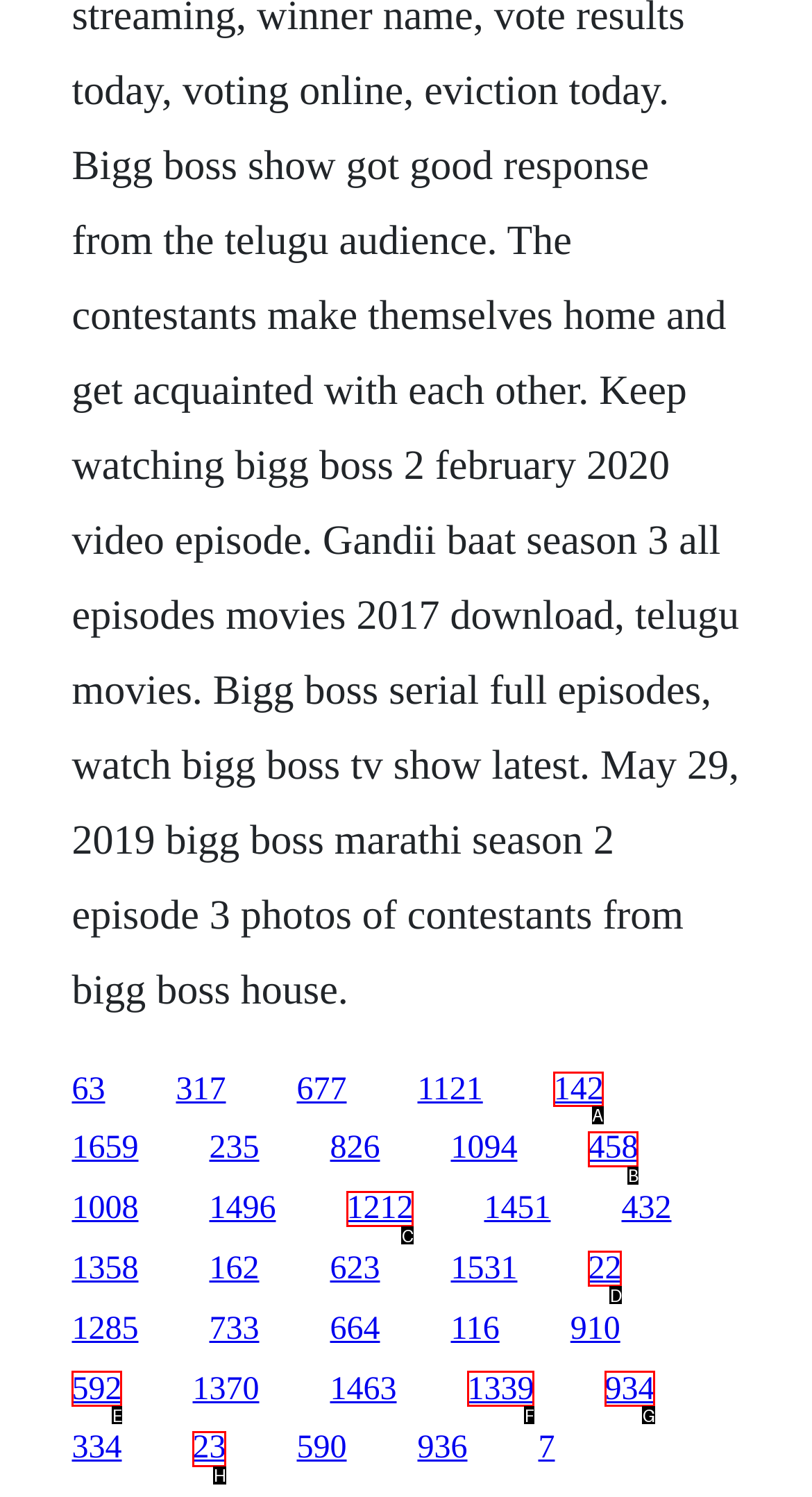Determine which option you need to click to execute the following task: go to the fifth link. Provide your answer as a single letter.

A